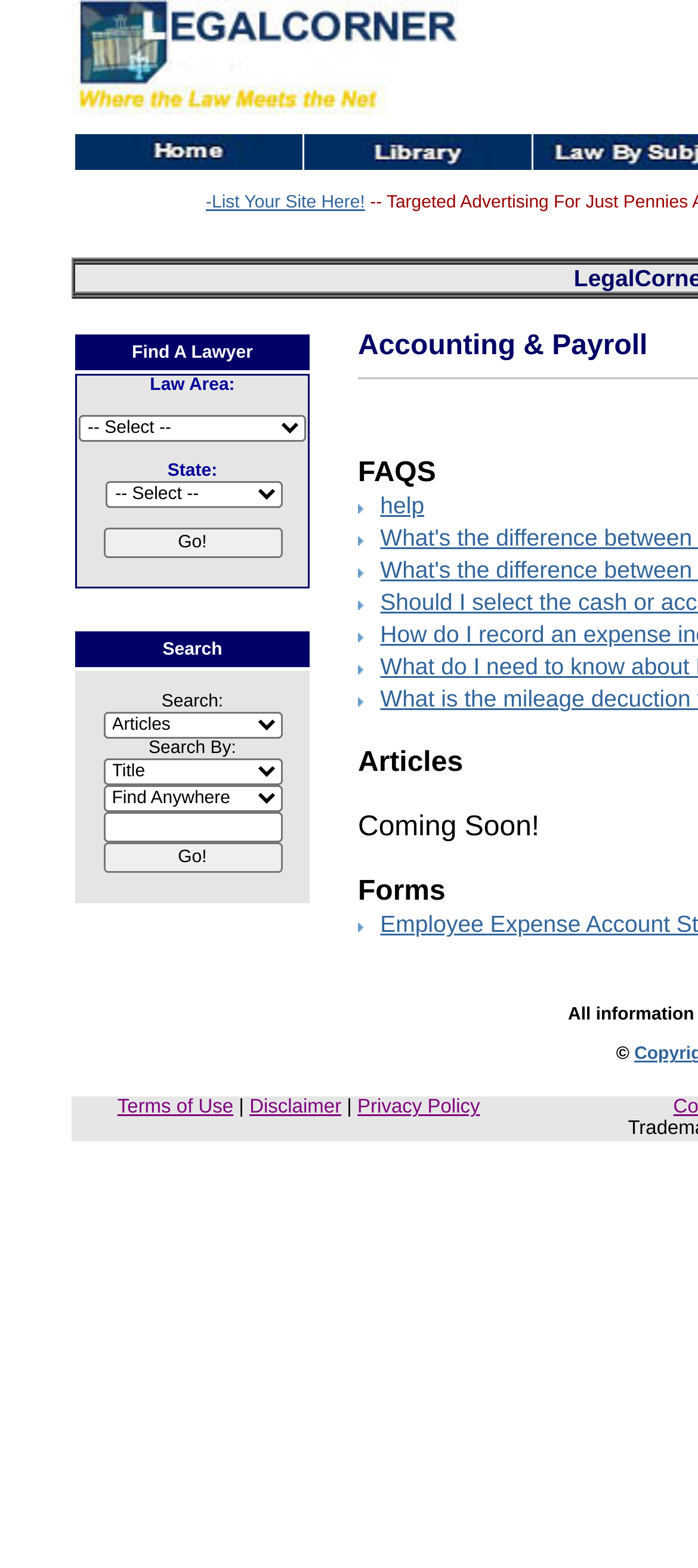What is the function of the 'Go!' button?
Please give a detailed and elaborate answer to the question.

The 'Go!' button is located next to the search fields and is likely to be used to submit the search query. When clicked, it will probably execute the search and display the results.